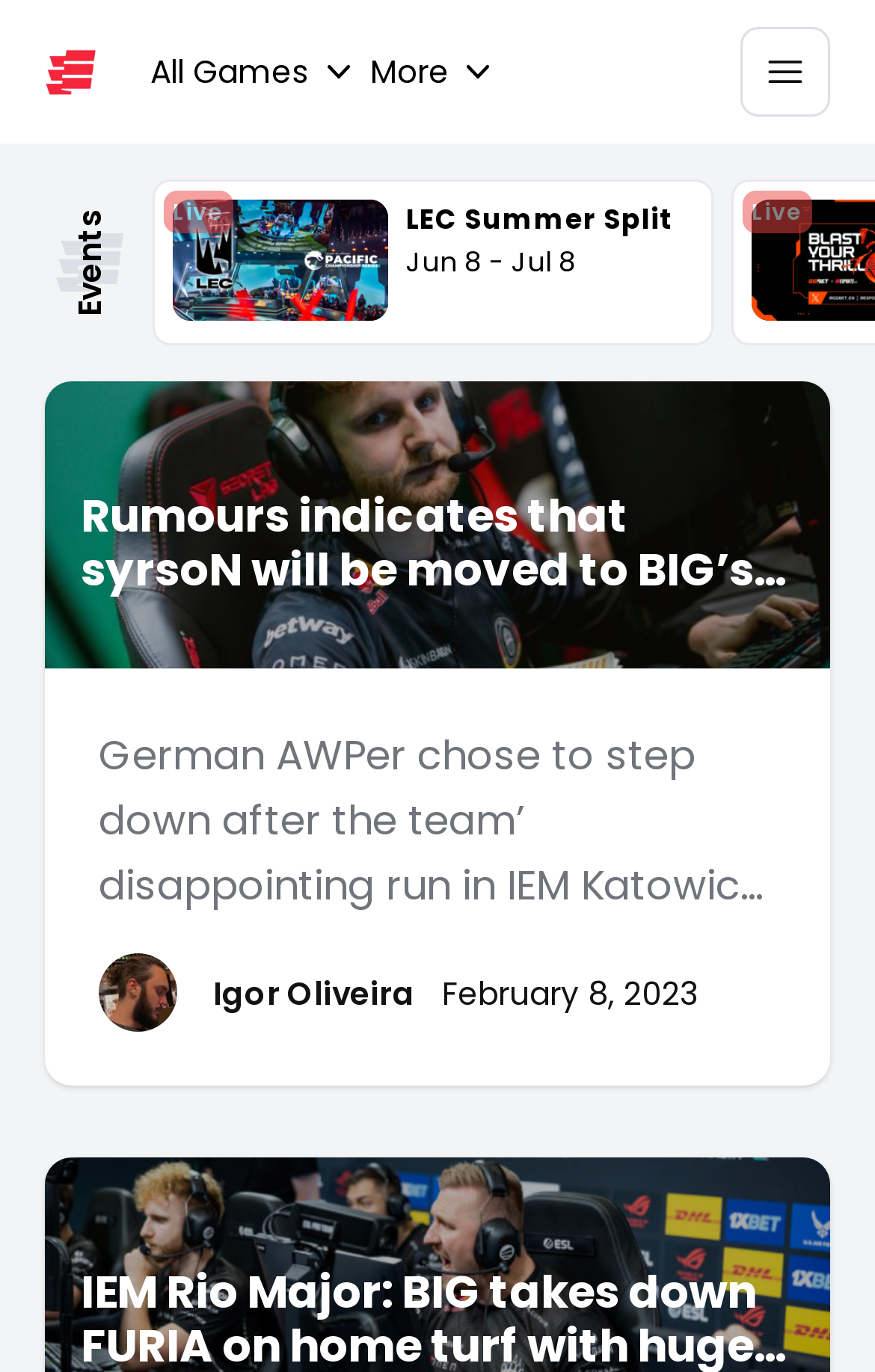Who is the author of the second article?
Look at the image and respond with a single word or a short phrase.

Igor Oliveira